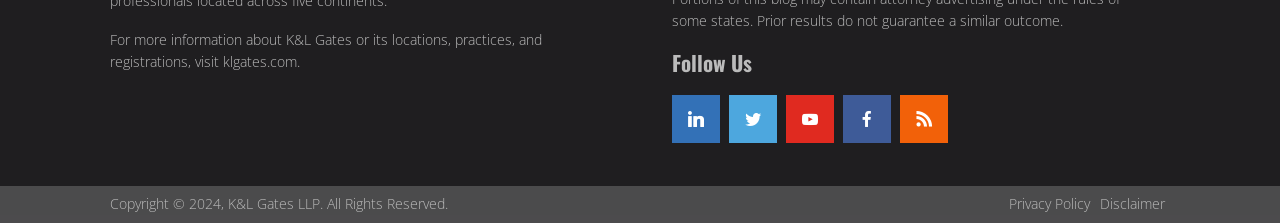What is the website URL for more information about K&L Gates?
Answer with a single word or phrase by referring to the visual content.

klgates.com